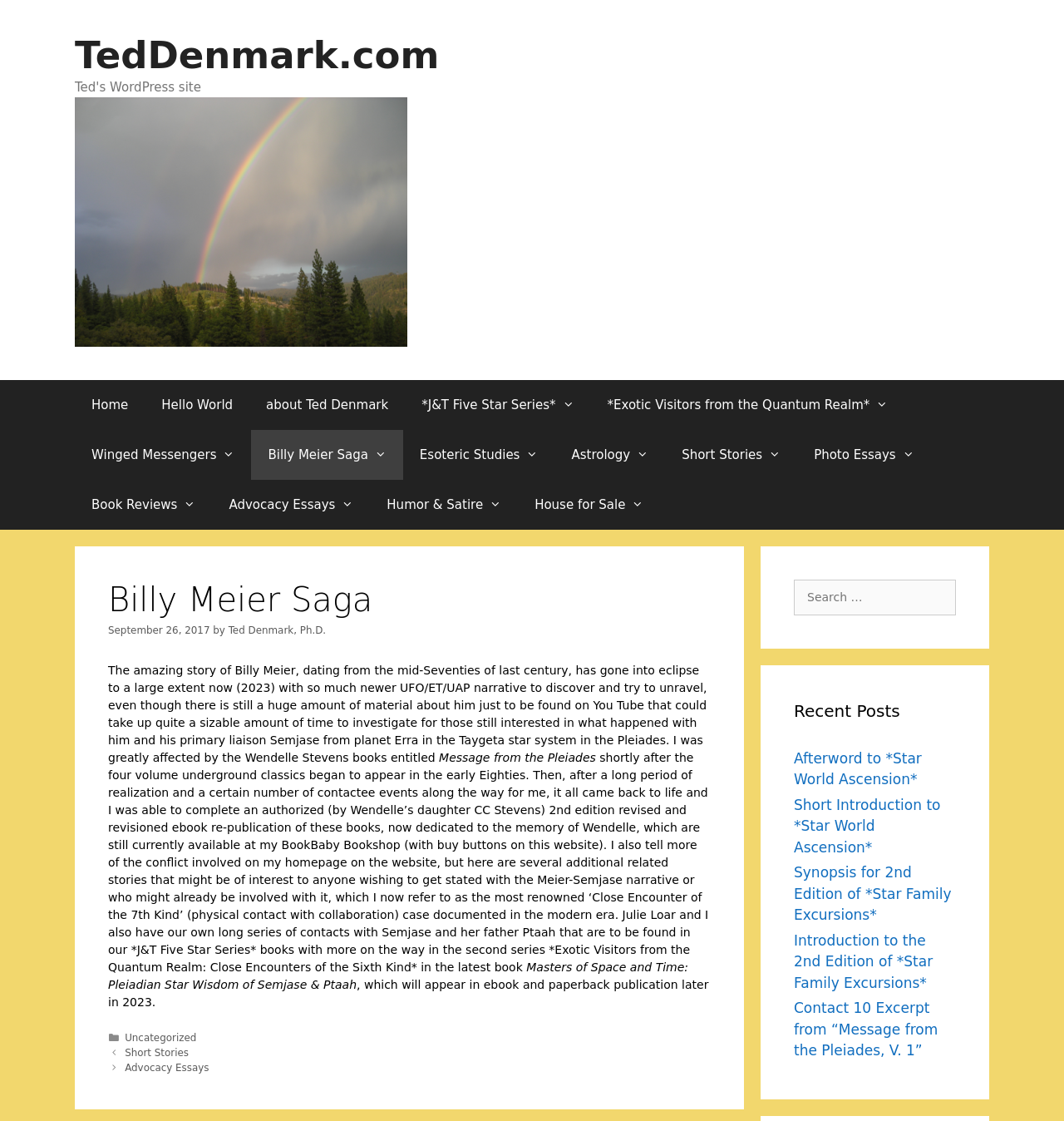Determine the bounding box coordinates for the clickable element to execute this instruction: "Visit the 'About Ted Denmark' page". Provide the coordinates as four float numbers between 0 and 1, i.e., [left, top, right, bottom].

[0.234, 0.339, 0.381, 0.383]